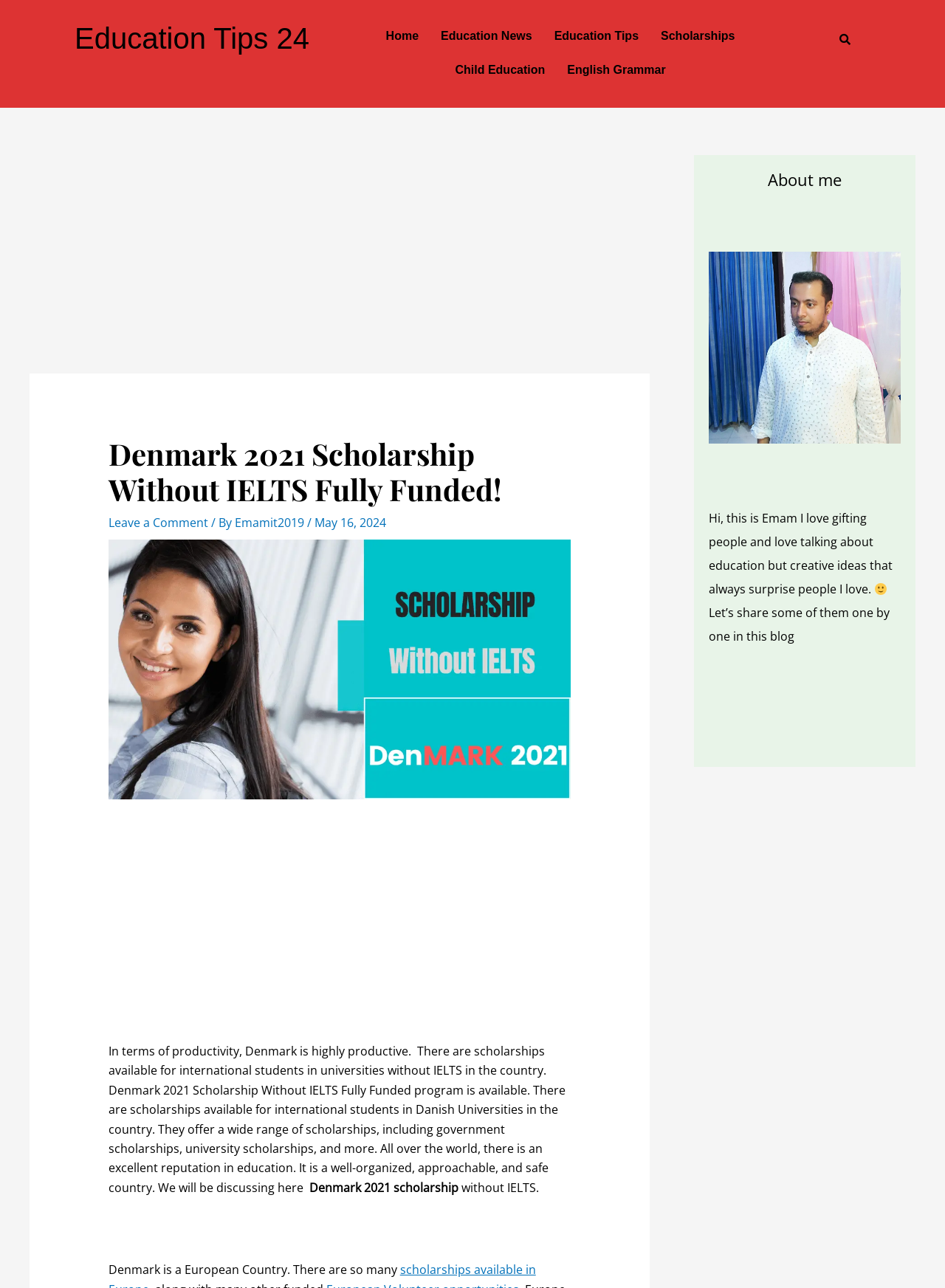Please determine the bounding box coordinates for the element with the description: "Featured".

None